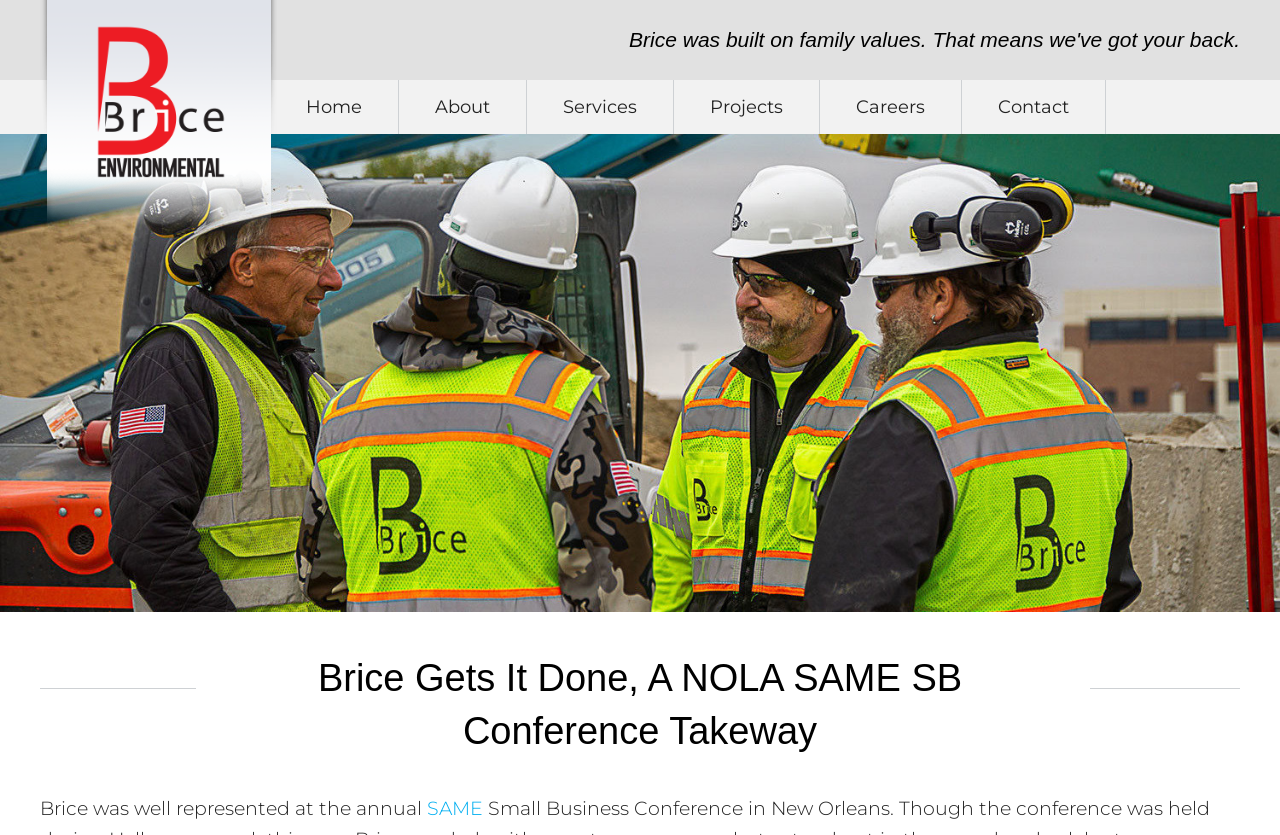Determine and generate the text content of the webpage's headline.

Brice Gets It Done, A NOLA SAME SB Conference Takeway